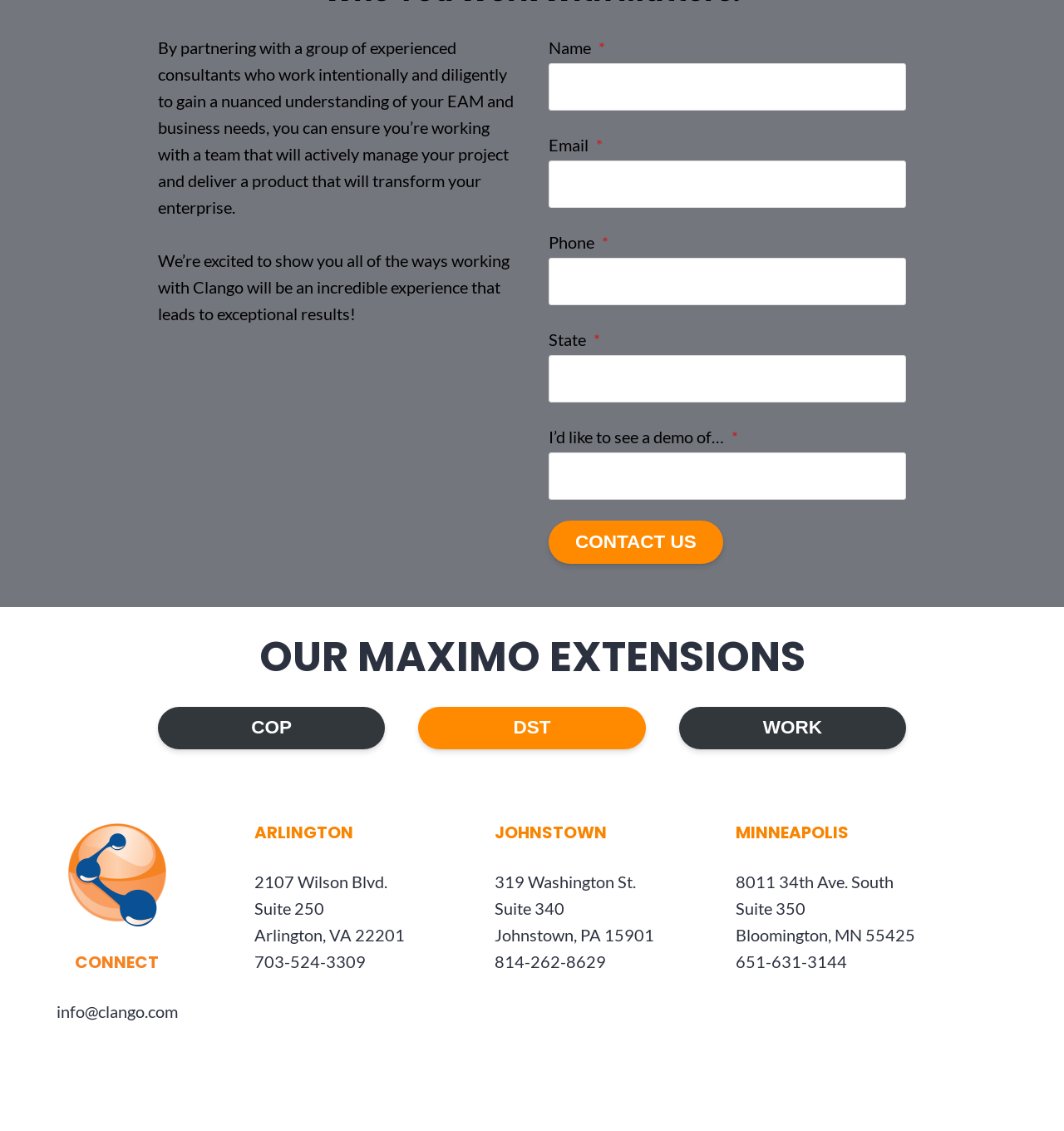Please find the bounding box coordinates for the clickable element needed to perform this instruction: "View COP Maximo extension".

[0.148, 0.625, 0.362, 0.662]